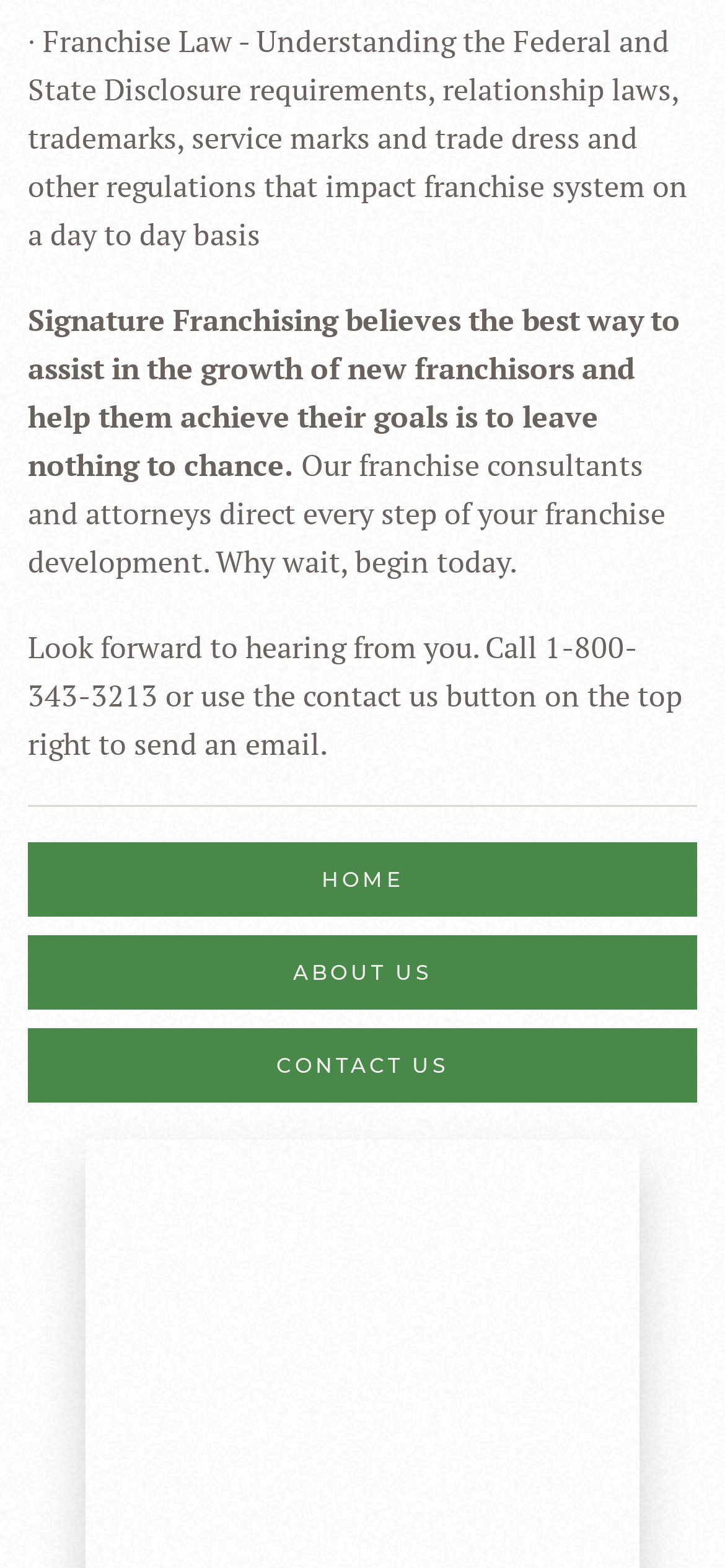Using the description "About Us", locate and provide the bounding box of the UI element.

[0.038, 0.596, 0.962, 0.644]